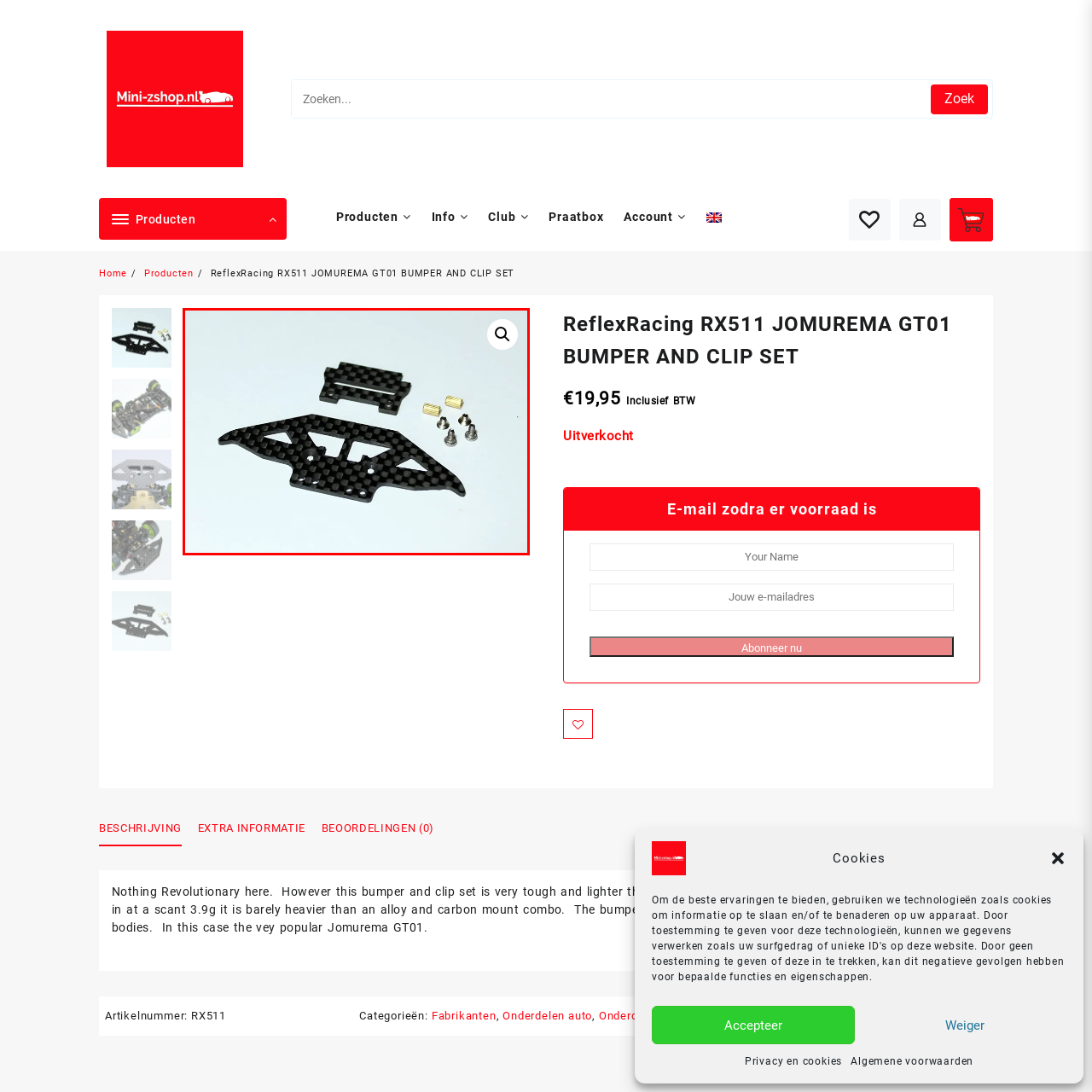Please examine the highlighted section of the image enclosed in the red rectangle and provide a comprehensive answer to the following question based on your observation: What is the product line of the ReflexRacing RX511 JOMUREMA GT01?

The caption states that this piece is part of the ReflexRacing RX511 JOMUREMA GT01 product line, emphasizing its suitability for serious racing enthusiasts looking to enhance their vehicle's lifespan and functionality.